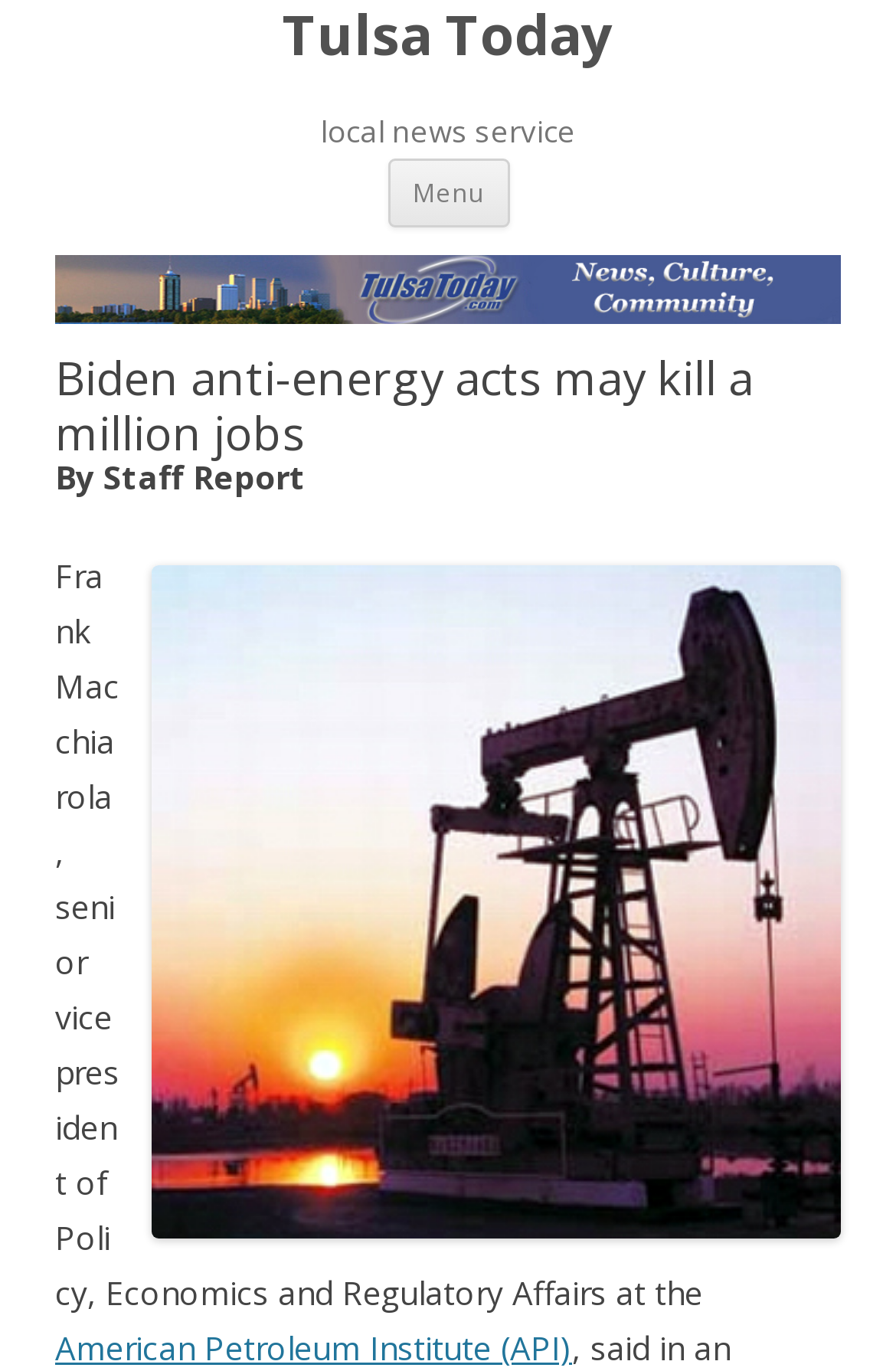What is the organization where Frank Macchiarola works?
Please answer the question as detailed as possible.

The organization where Frank Macchiarola works can be found in the main content of the webpage, where it says 'American Petroleum Institute (API)' in a link element.